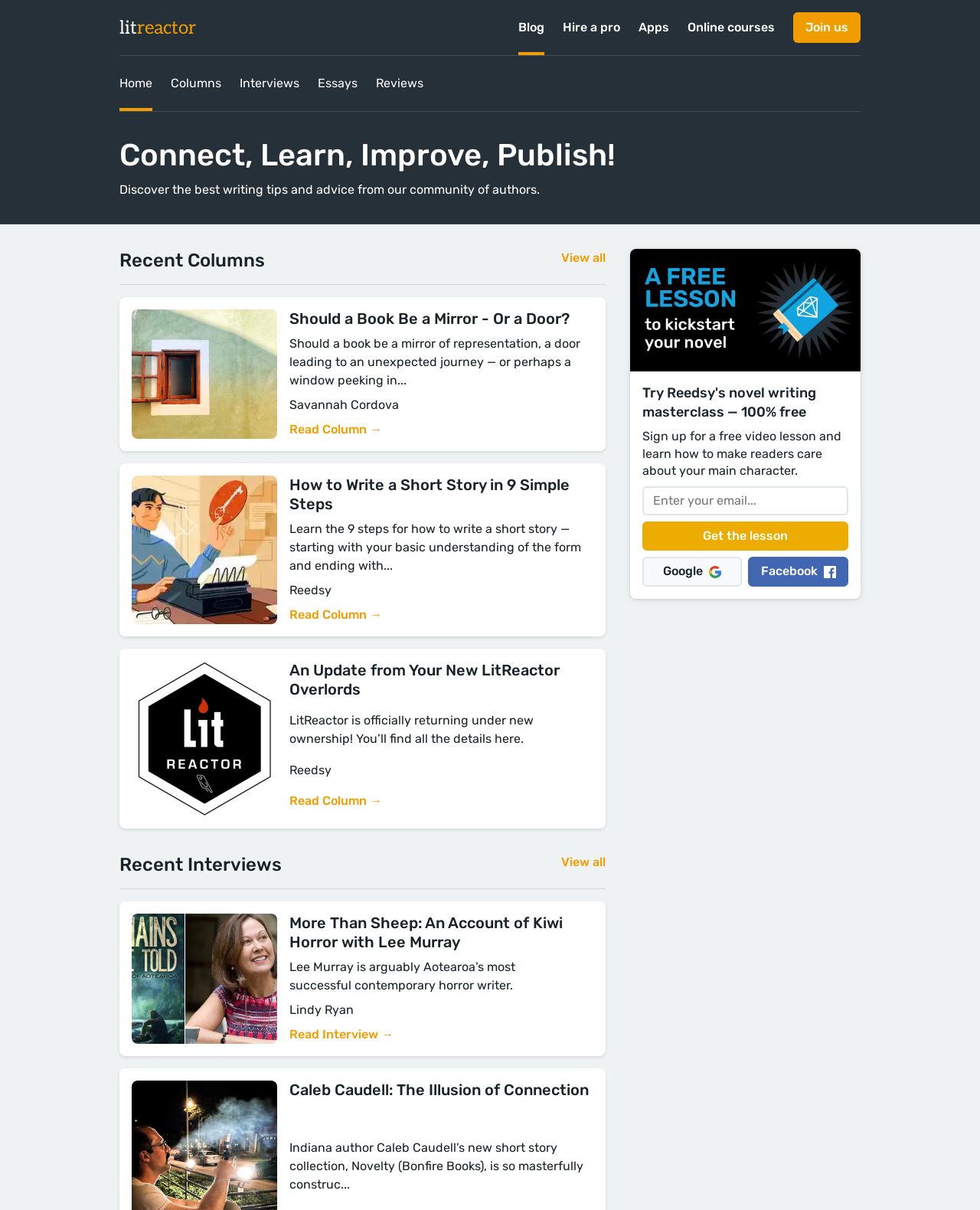How many social media links are on the webpage?
Based on the image, respond with a single word or phrase.

2